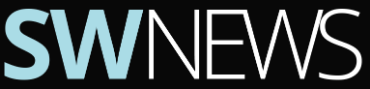Please provide a comprehensive response to the question based on the details in the image: What region does SW News focus on?

The caption explicitly states that SW News is a local news outlet that focuses on covering events and happenings in the South West region of the UK, which indicates that the region of focus is the South West UK.